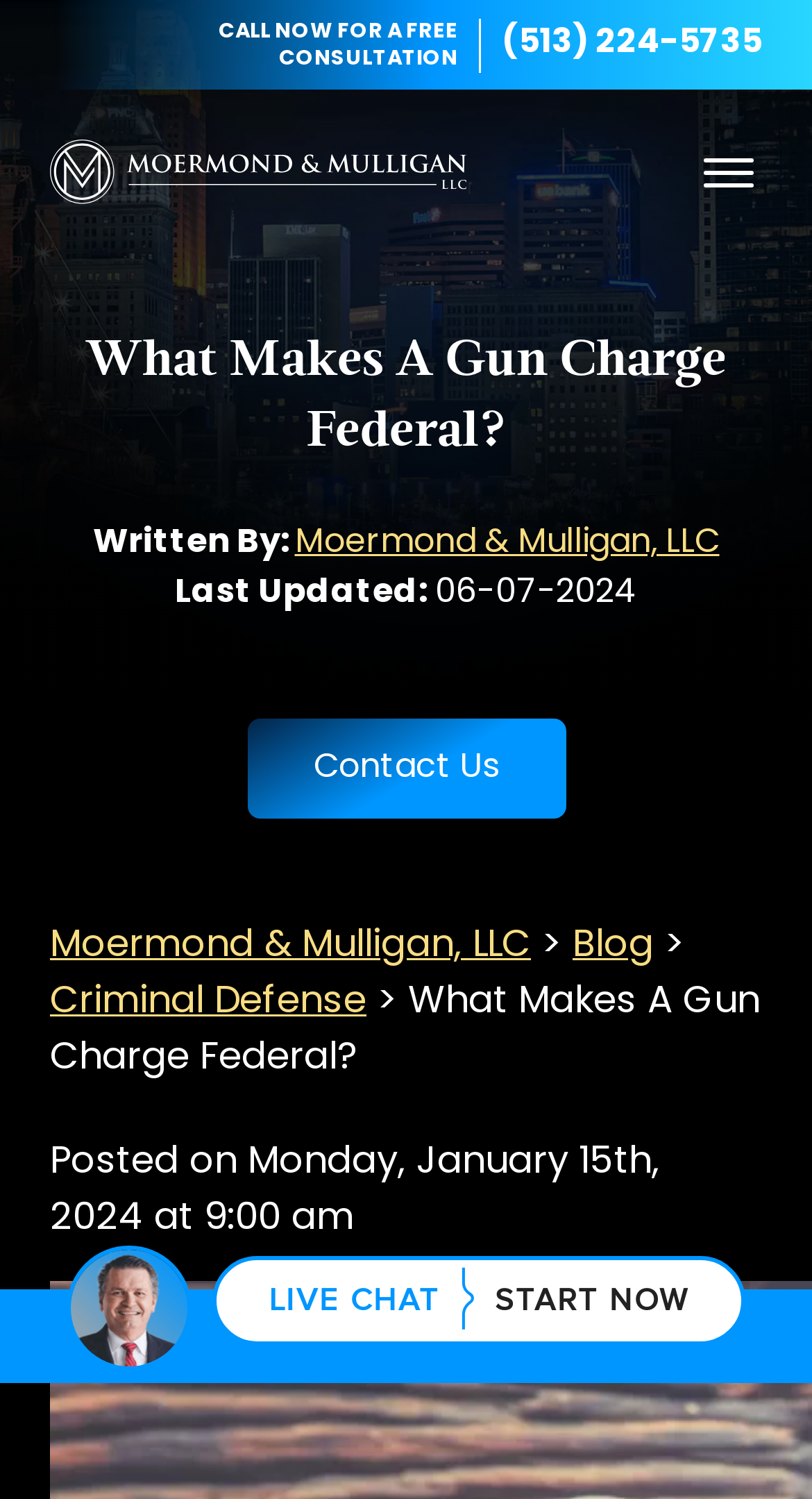How many images are on the webpage?
Respond to the question with a single word or phrase according to the image.

4